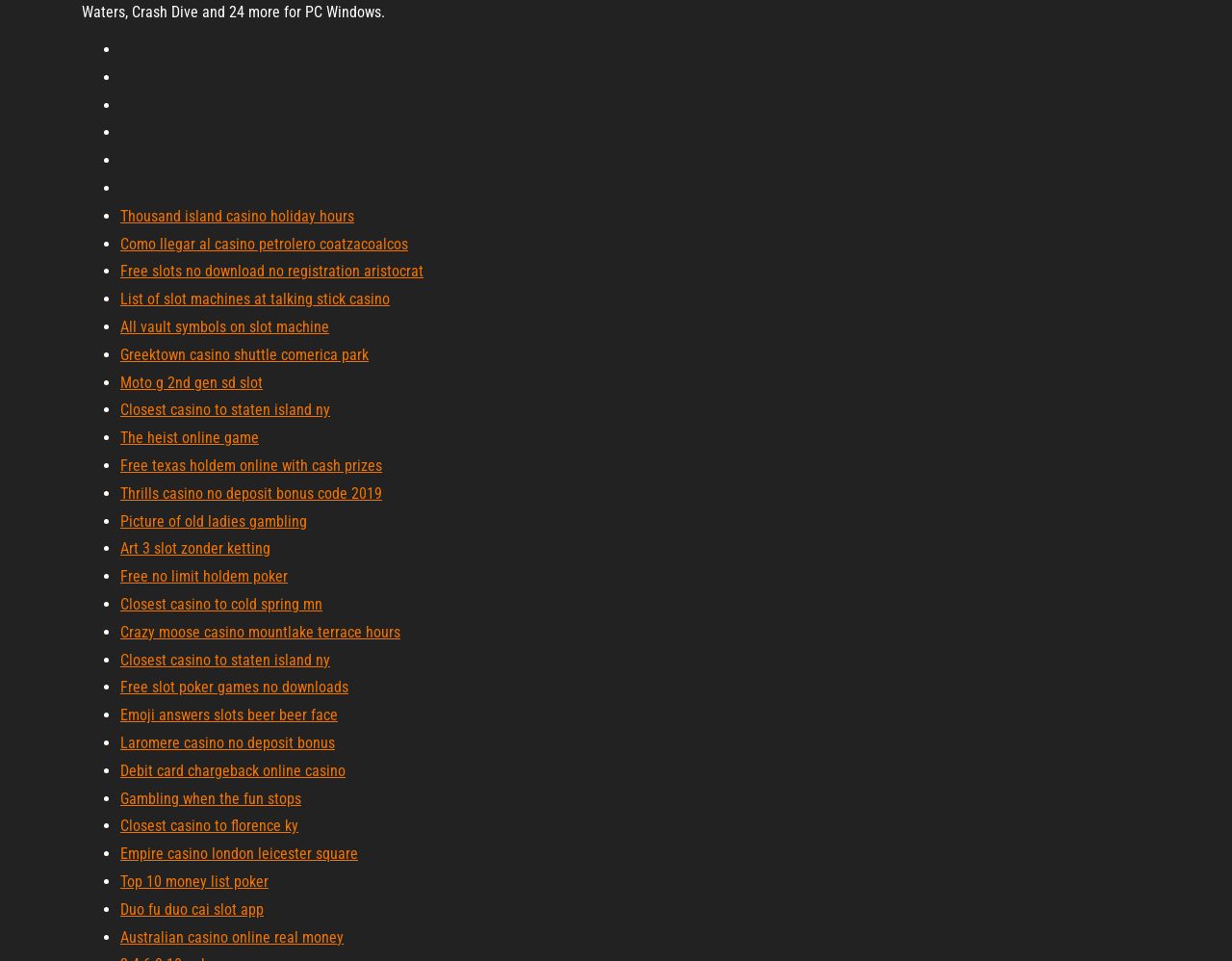Answer briefly with one word or phrase:
What is the text of the first link?

Thousand island casino holiday hours